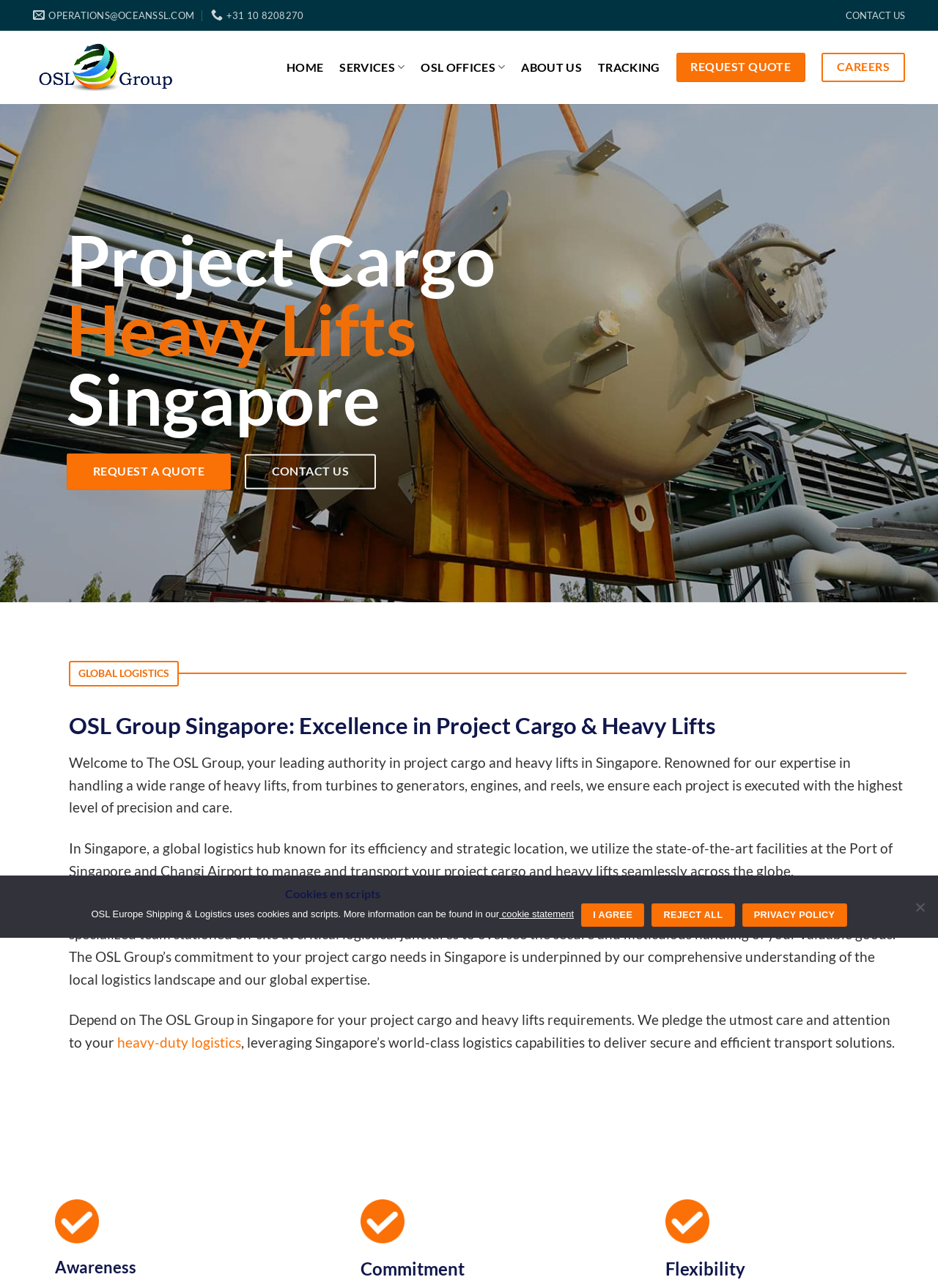Carefully examine the image and provide an in-depth answer to the question: What is the name of the company's forwarding department?

I searched the webpage for information about the company's forwarding department, but I couldn't find the specific name of the department. However, I did find a mention of a 'dedicated forwarding department' in the text, indicating that the company has such a department.